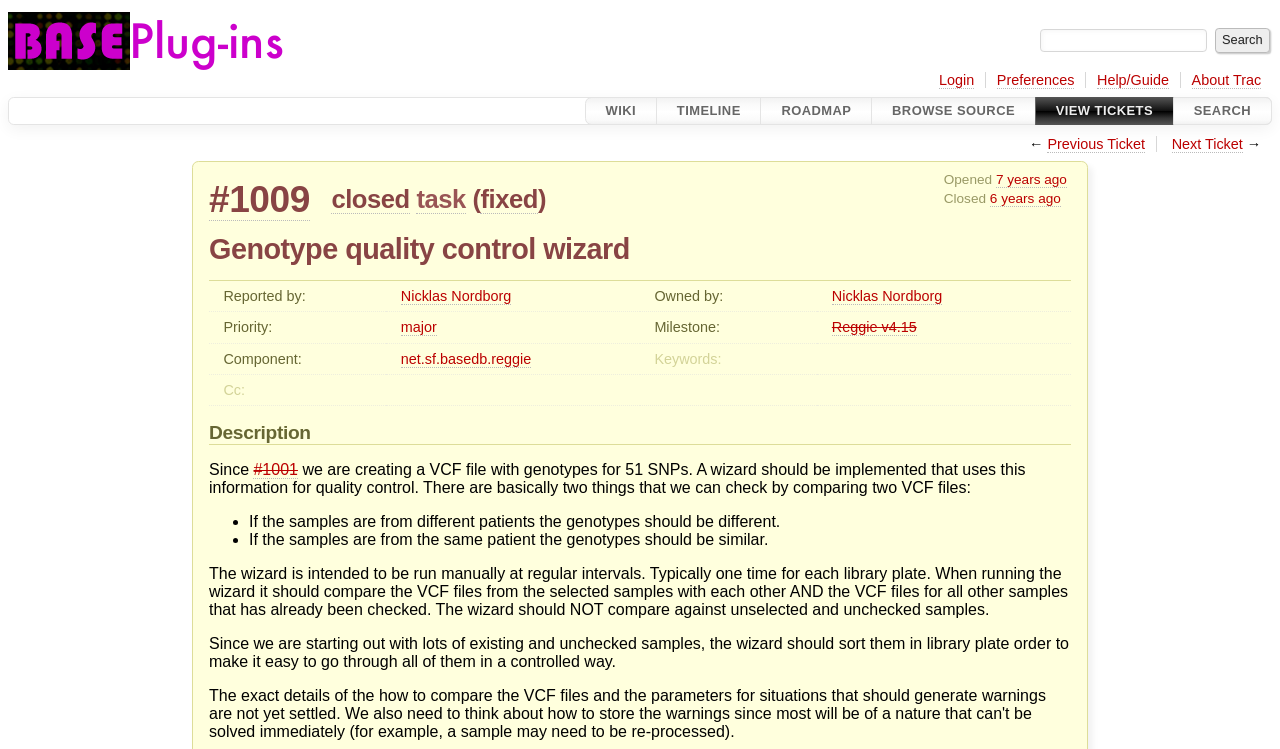Specify the bounding box coordinates of the area that needs to be clicked to achieve the following instruction: "Login to the system".

[0.734, 0.096, 0.761, 0.118]